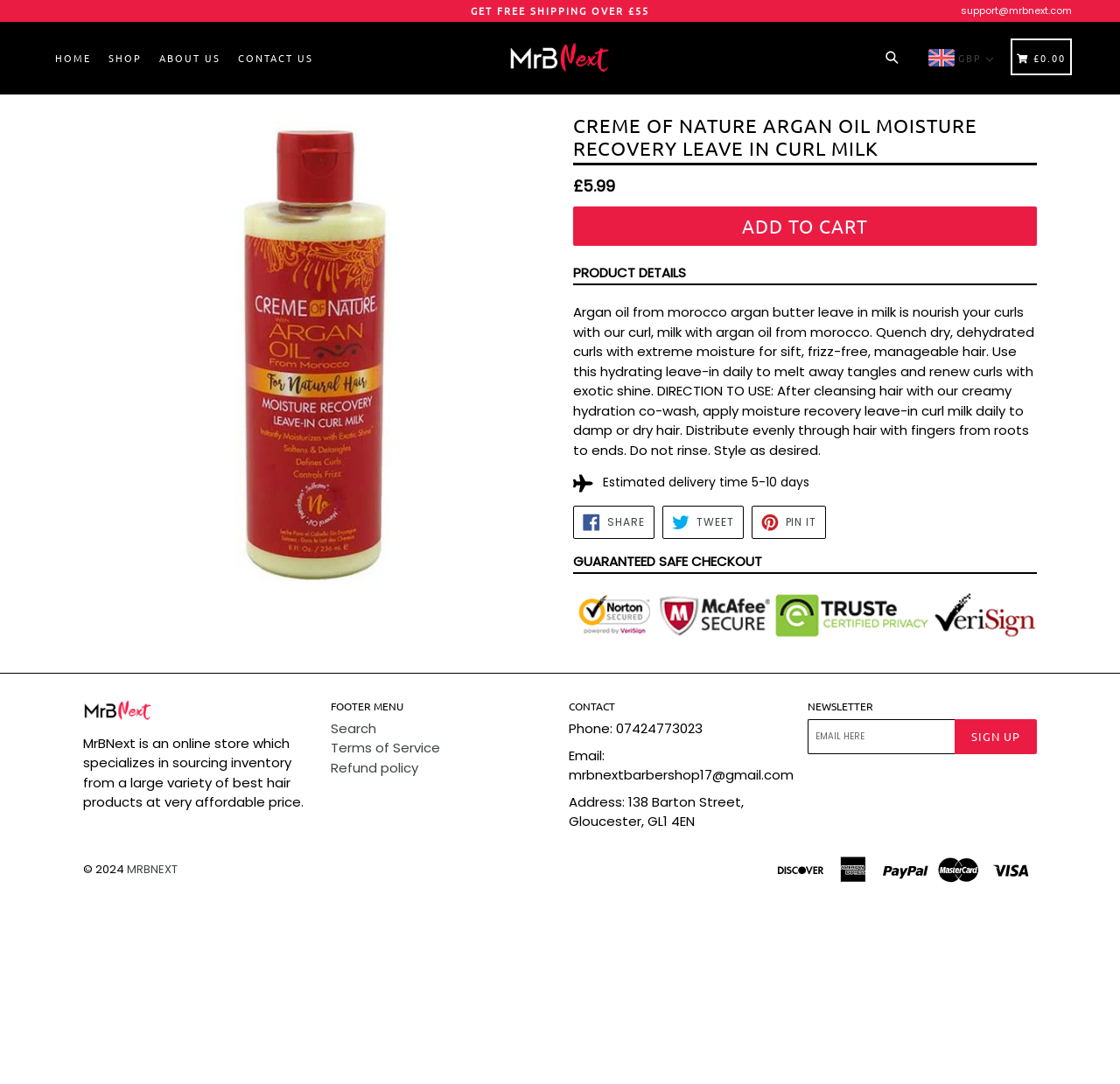What is the name of the product on this webpage?
Please provide a comprehensive answer based on the details in the screenshot.

I found the product name by looking at the main content area of the webpage, where I saw a heading element with the text 'CREME OF NATURE ARGAN OIL MOISTURE RECOVERY LEAVE IN CURL MILK'.